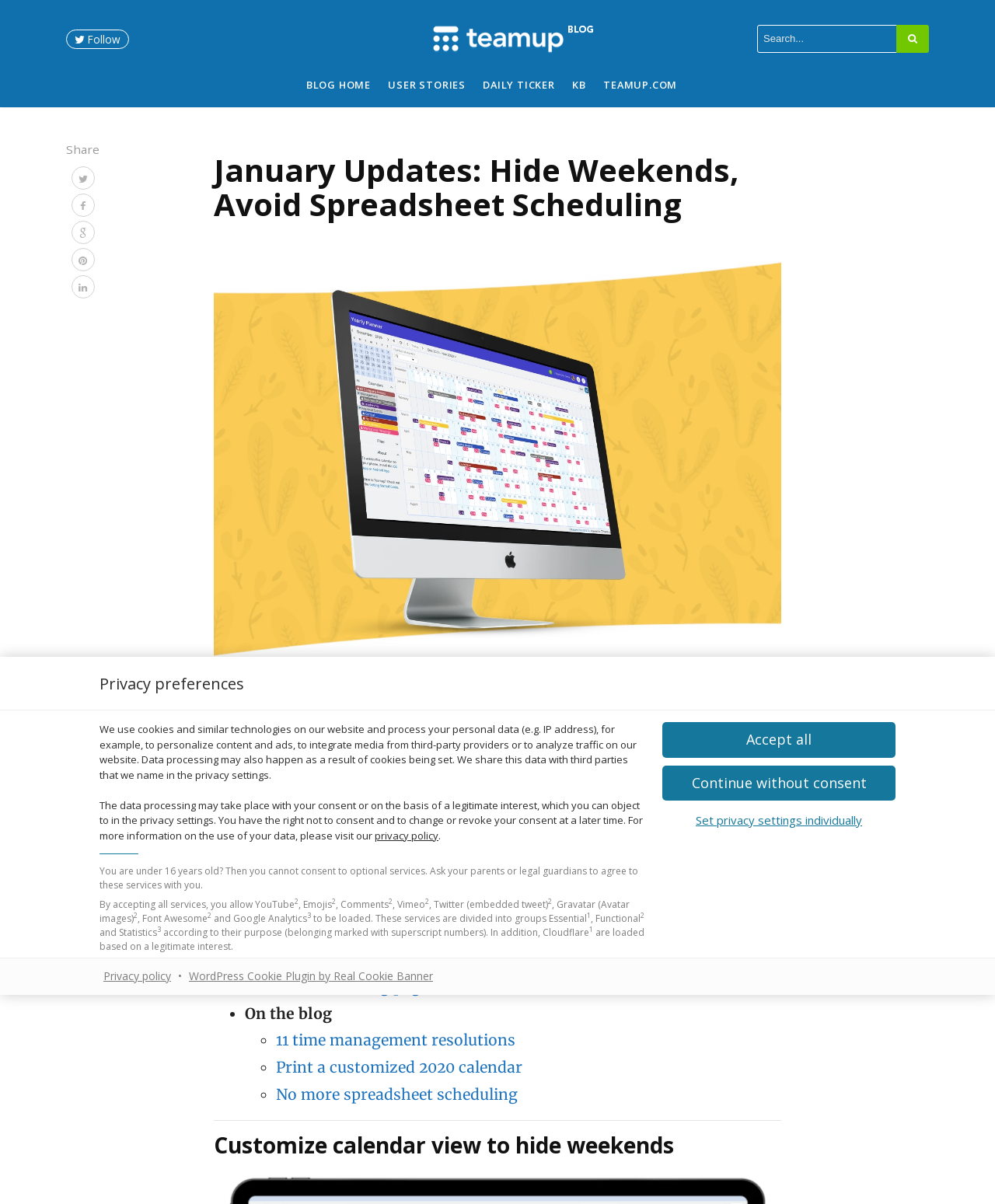Provide the bounding box coordinates for the area that should be clicked to complete the instruction: "Read about January updates".

[0.215, 0.127, 0.785, 0.184]